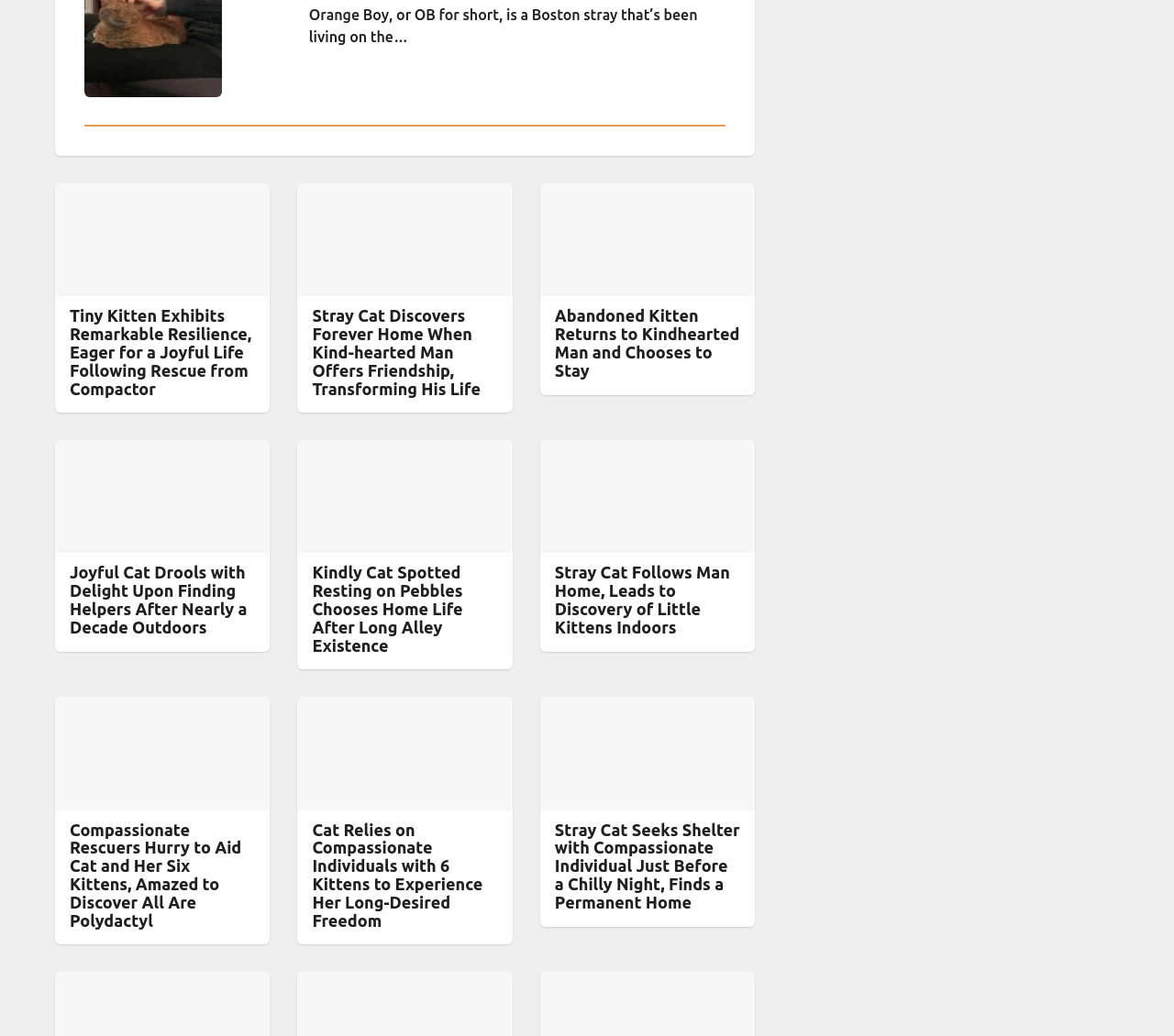What is the content of the second article?
Answer briefly with a single word or phrase based on the image.

Tiny Kitten Exhibits Remarkable Resilience